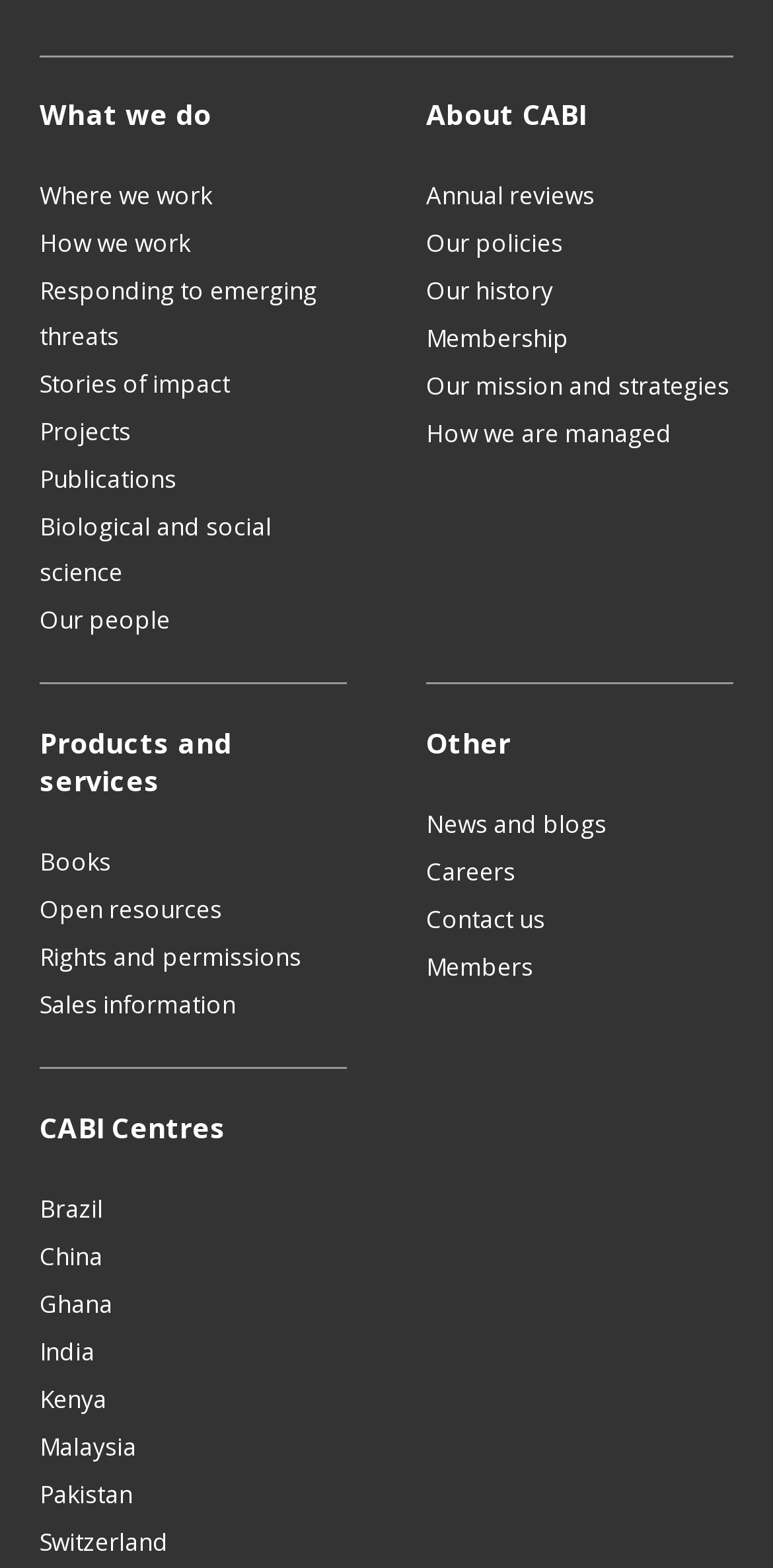Answer succinctly with a single word or phrase:
What is the second link under 'About CABI'?

Our policies